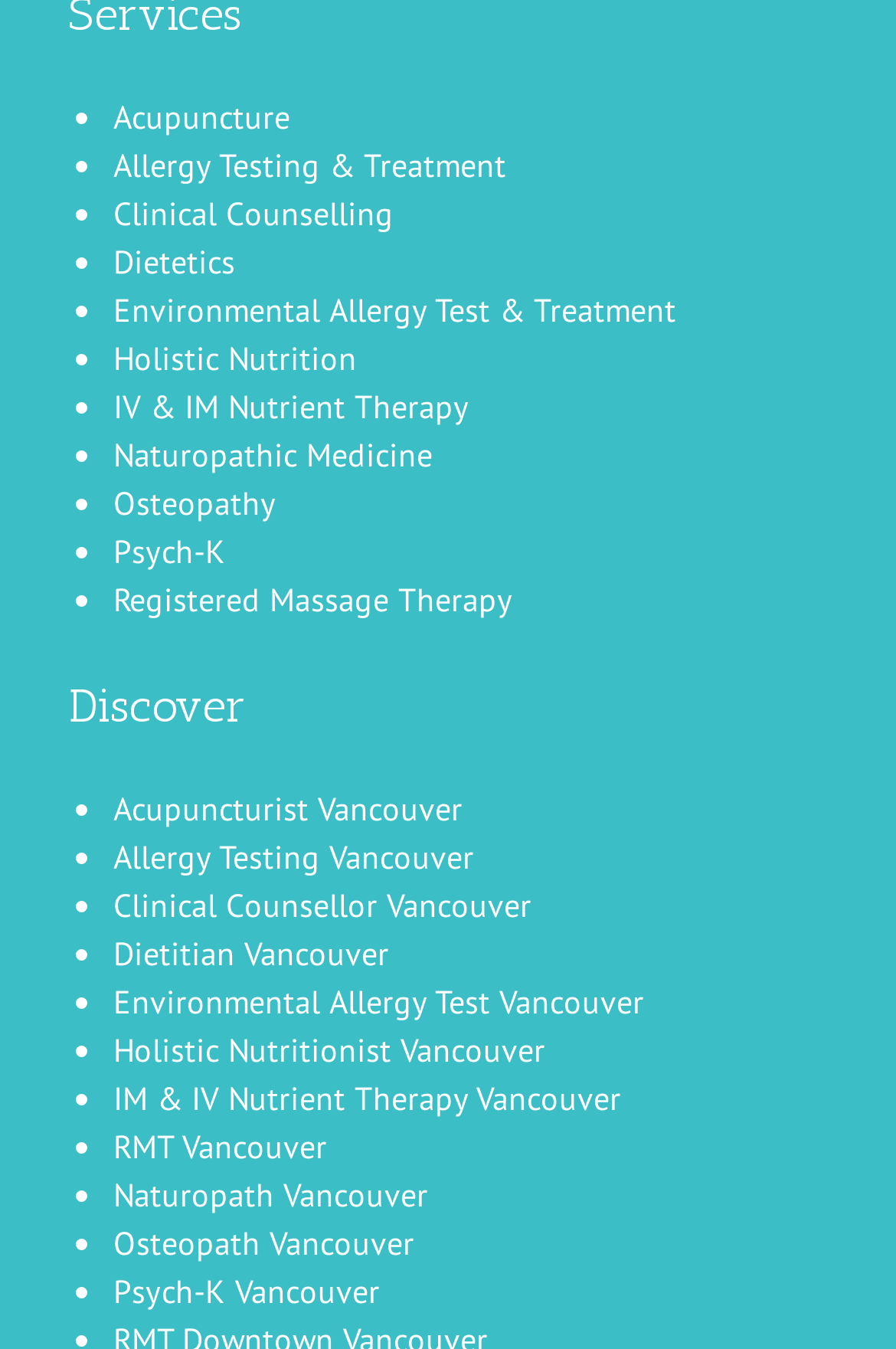Highlight the bounding box coordinates of the element you need to click to perform the following instruction: "Discover Osteopathy."

[0.126, 0.357, 0.308, 0.388]